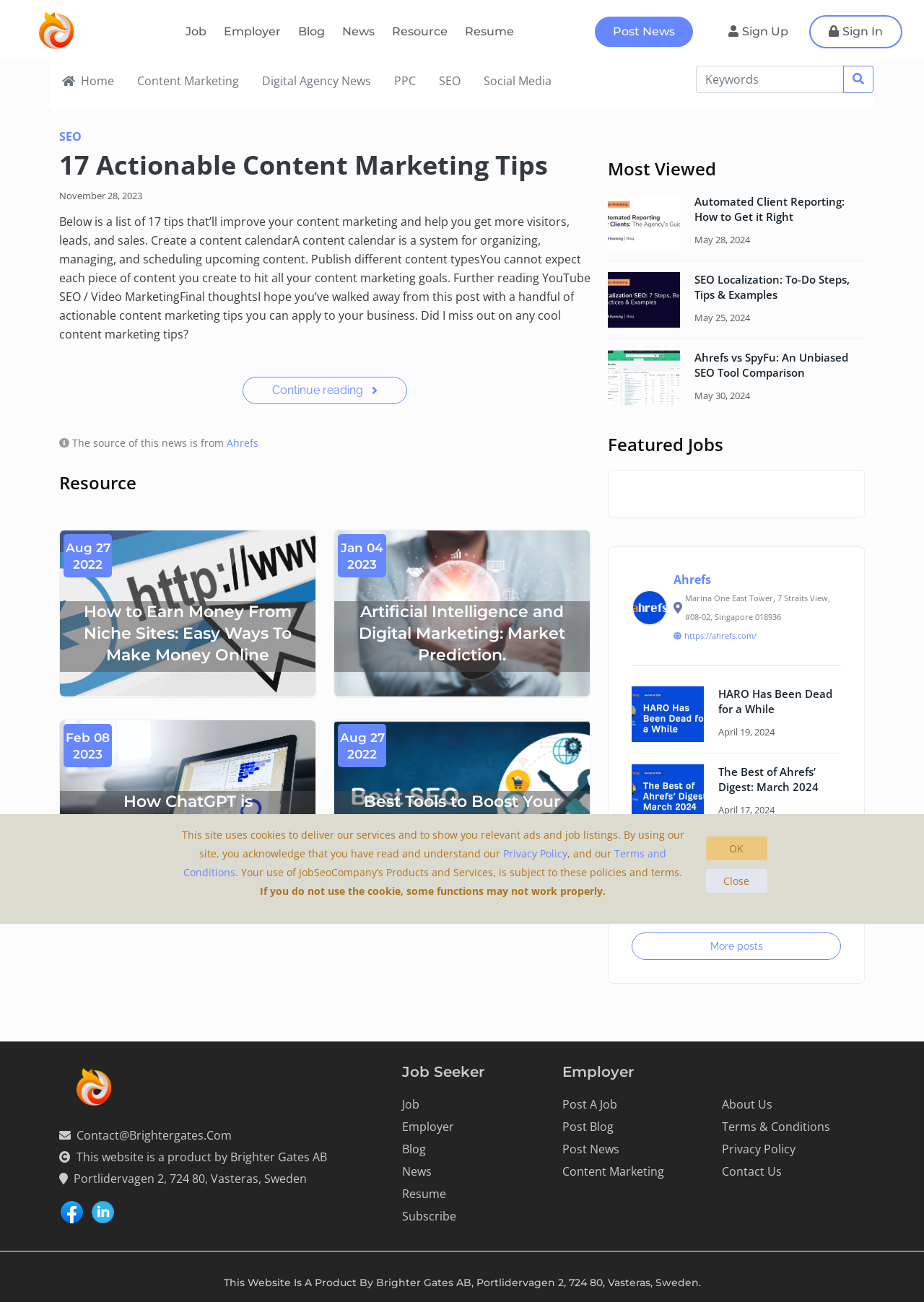Determine the bounding box coordinates of the clickable region to execute the instruction: "Search for keywords". The coordinates should be four float numbers between 0 and 1, denoted as [left, top, right, bottom].

[0.753, 0.05, 0.913, 0.072]